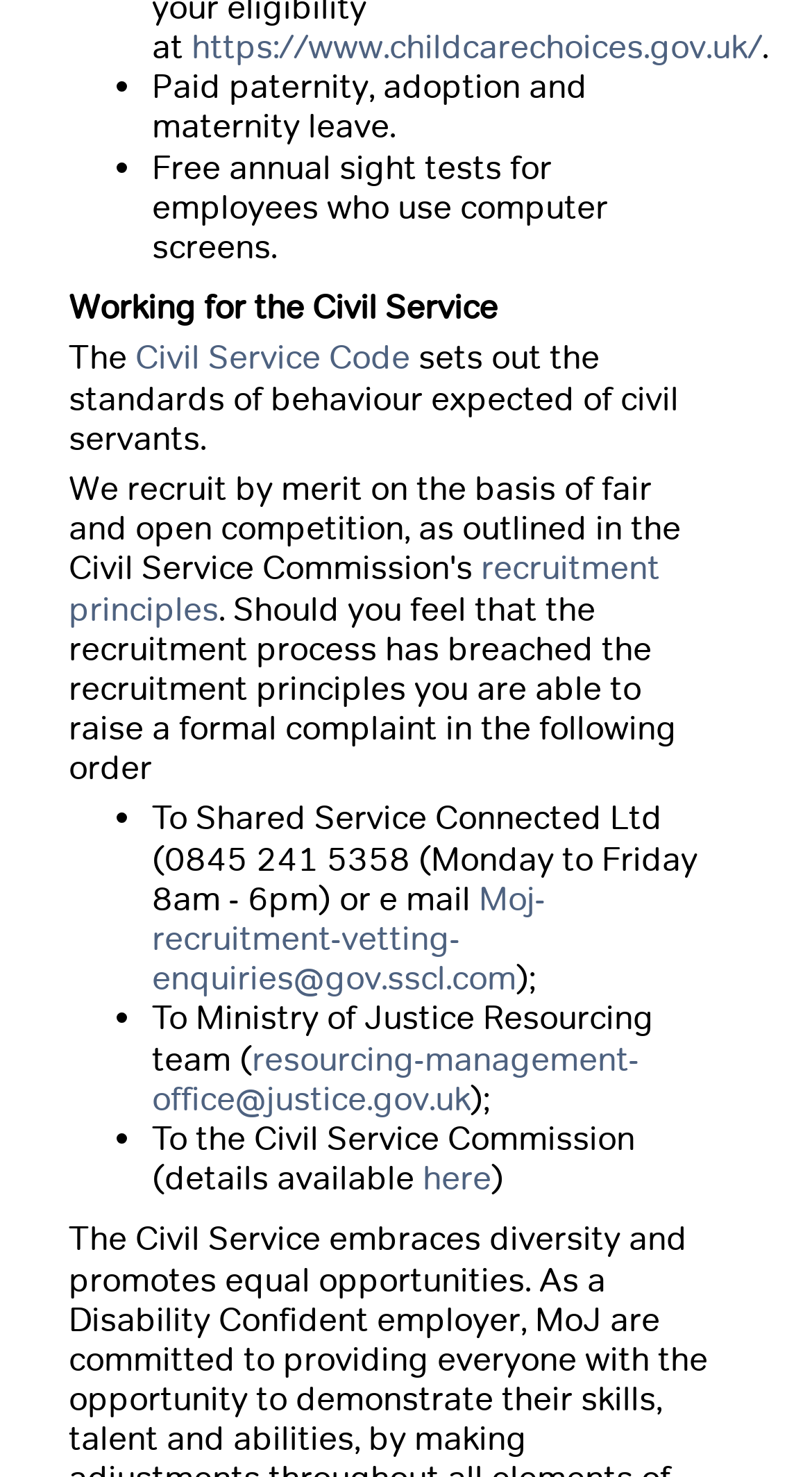Predict the bounding box of the UI element based on this description: "recruitment principles".

[0.085, 0.371, 0.813, 0.425]